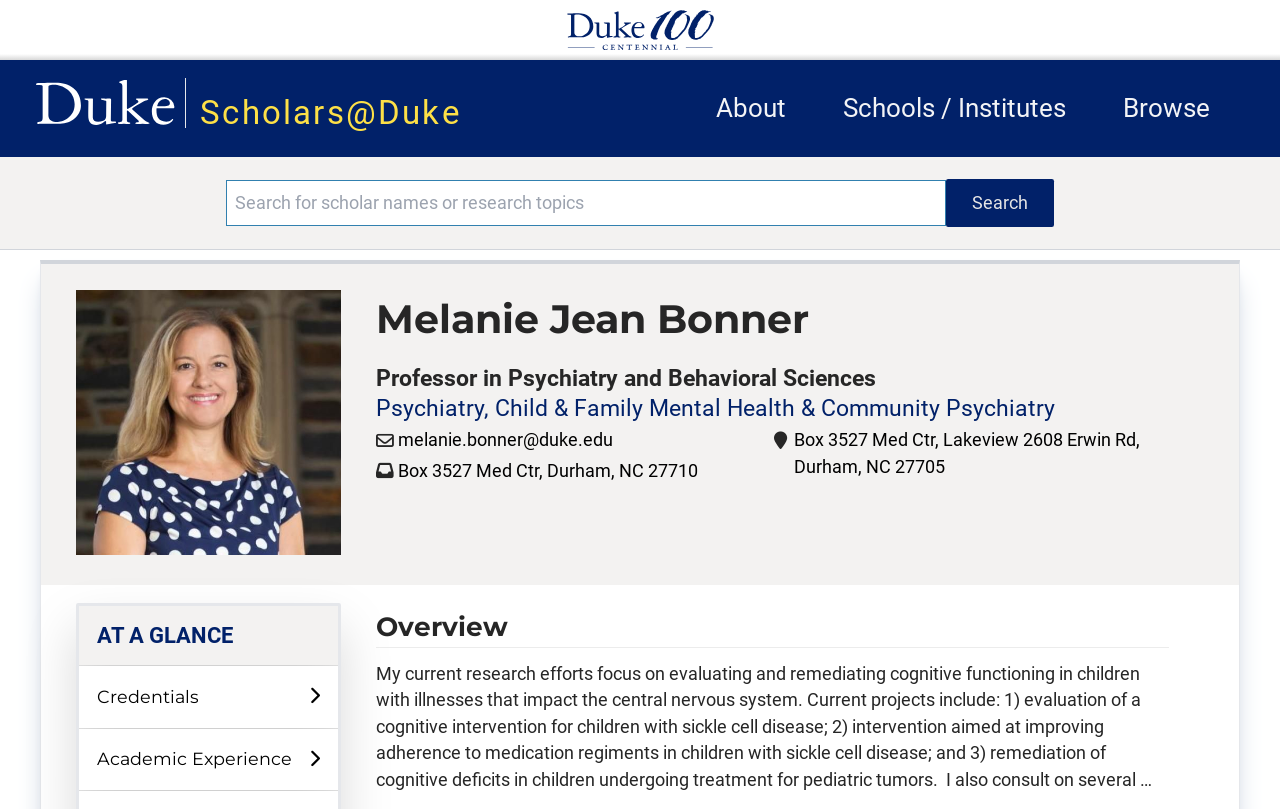With reference to the screenshot, provide a detailed response to the question below:
What is the name of the professor?

I found the answer by looking at the heading element with the text 'Melanie Jean Bonner' which is located at [0.294, 0.359, 0.913, 0.432]. This heading is likely to be the title of the profile page, and thus the name of the professor.